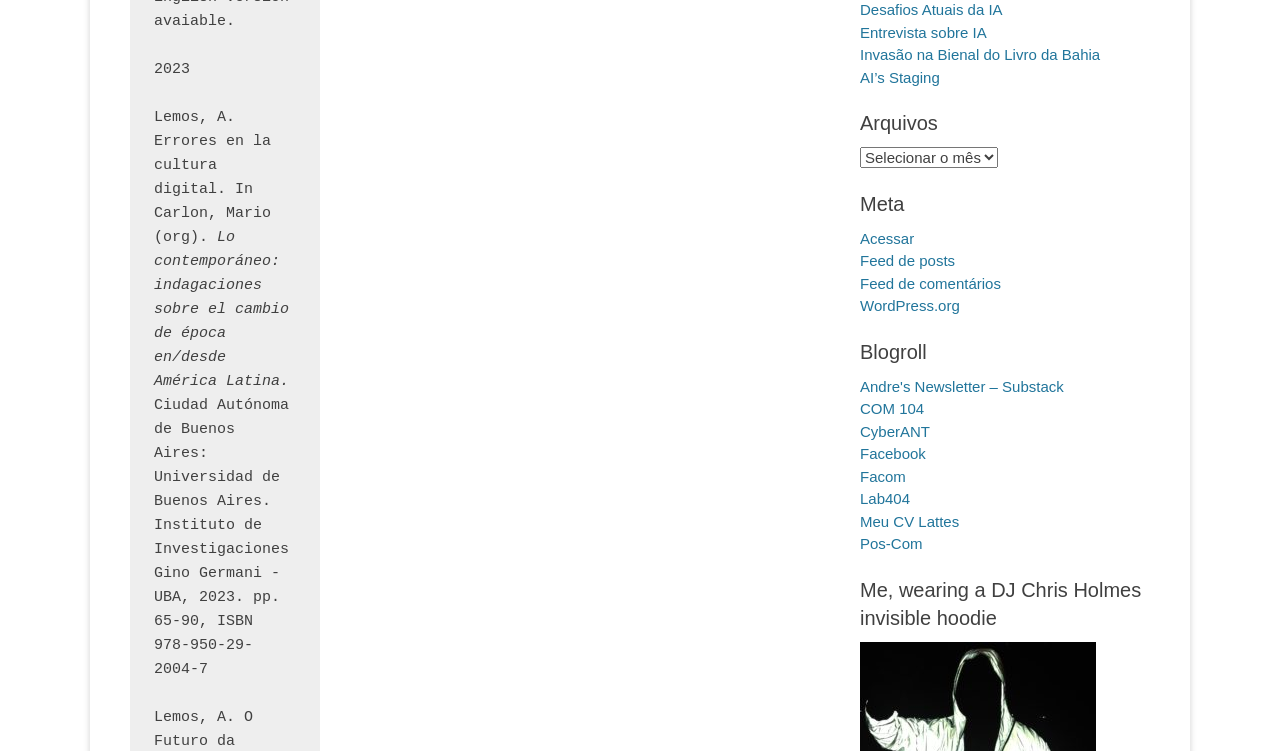Please identify the bounding box coordinates of the element's region that should be clicked to execute the following instruction: "View the WordPress.org website". The bounding box coordinates must be four float numbers between 0 and 1, i.e., [left, top, right, bottom].

[0.672, 0.395, 0.75, 0.418]